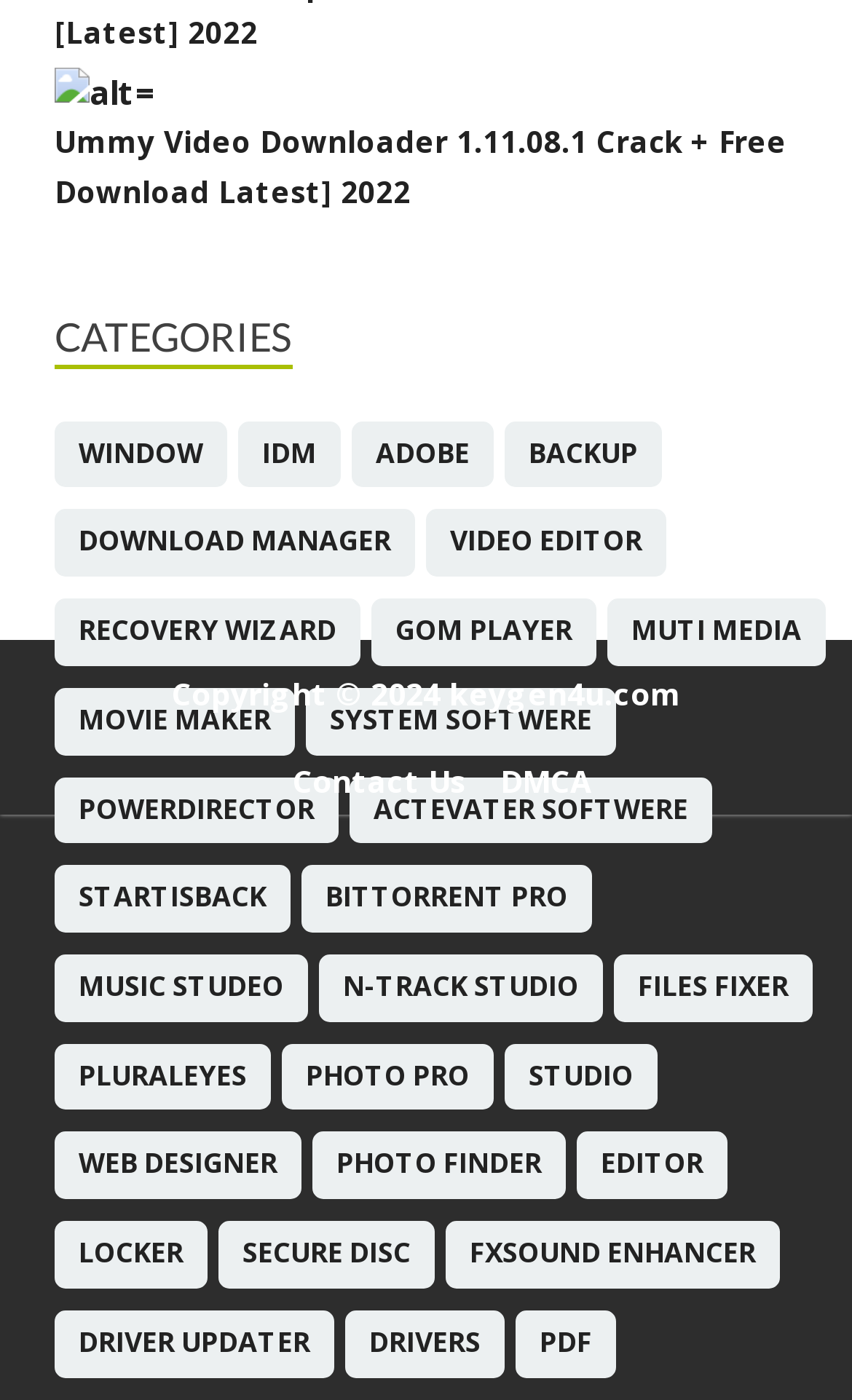Please find and report the bounding box coordinates of the element to click in order to perform the following action: "Download Ummy Video Downloader". The coordinates should be expressed as four float numbers between 0 and 1, in the format [left, top, right, bottom].

[0.064, 0.086, 0.923, 0.151]